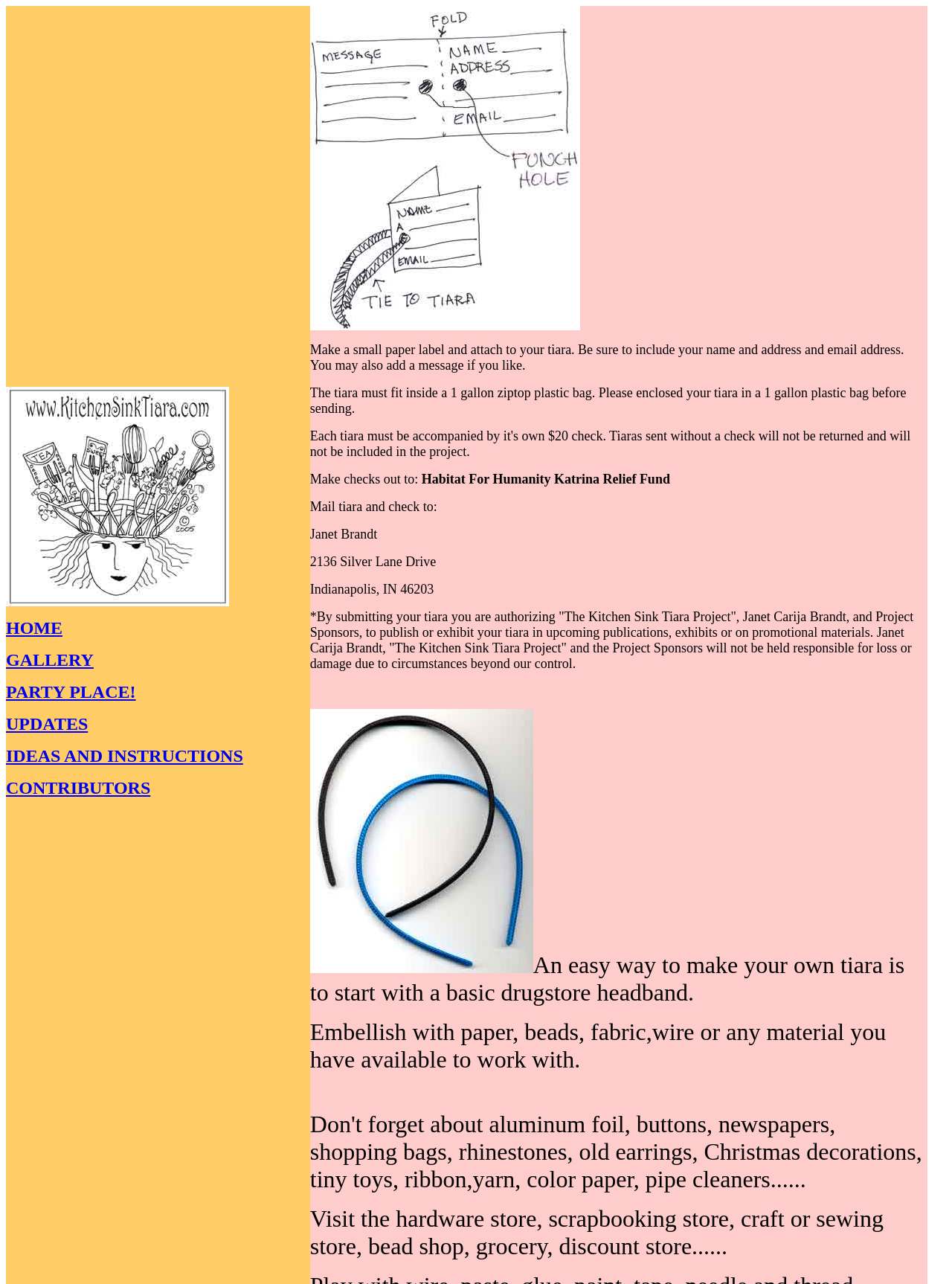Using floating point numbers between 0 and 1, provide the bounding box coordinates in the format (top-left x, top-left y, bottom-right x, bottom-right y). Locate the UI element described here: PARTY PLACE!

[0.006, 0.531, 0.143, 0.546]